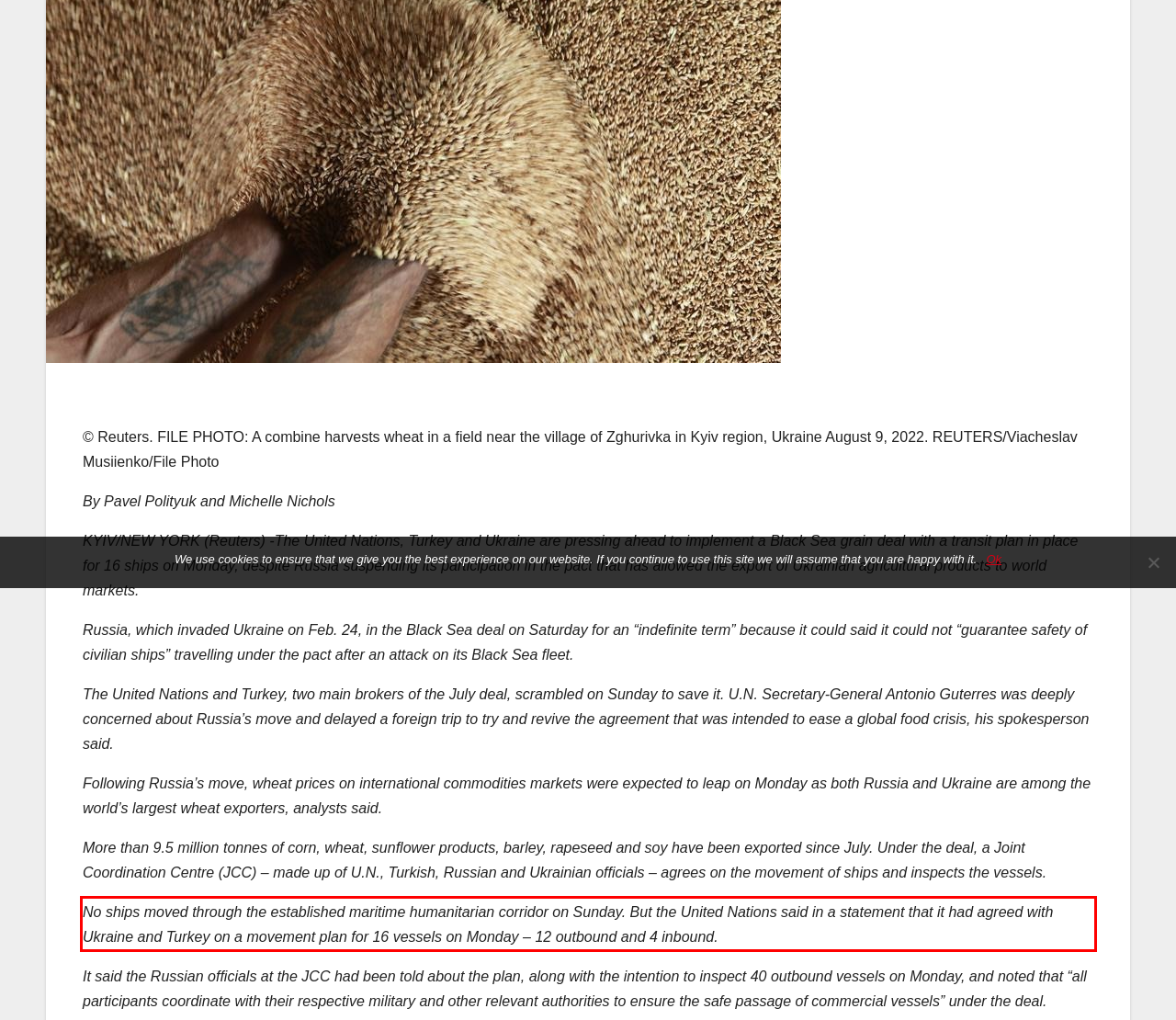Using the provided screenshot, read and generate the text content within the red-bordered area.

No ships moved through the established maritime humanitarian corridor on Sunday. But the United Nations said in a statement that it had agreed with Ukraine and Turkey on a movement plan for 16 vessels on Monday – 12 outbound and 4 inbound.